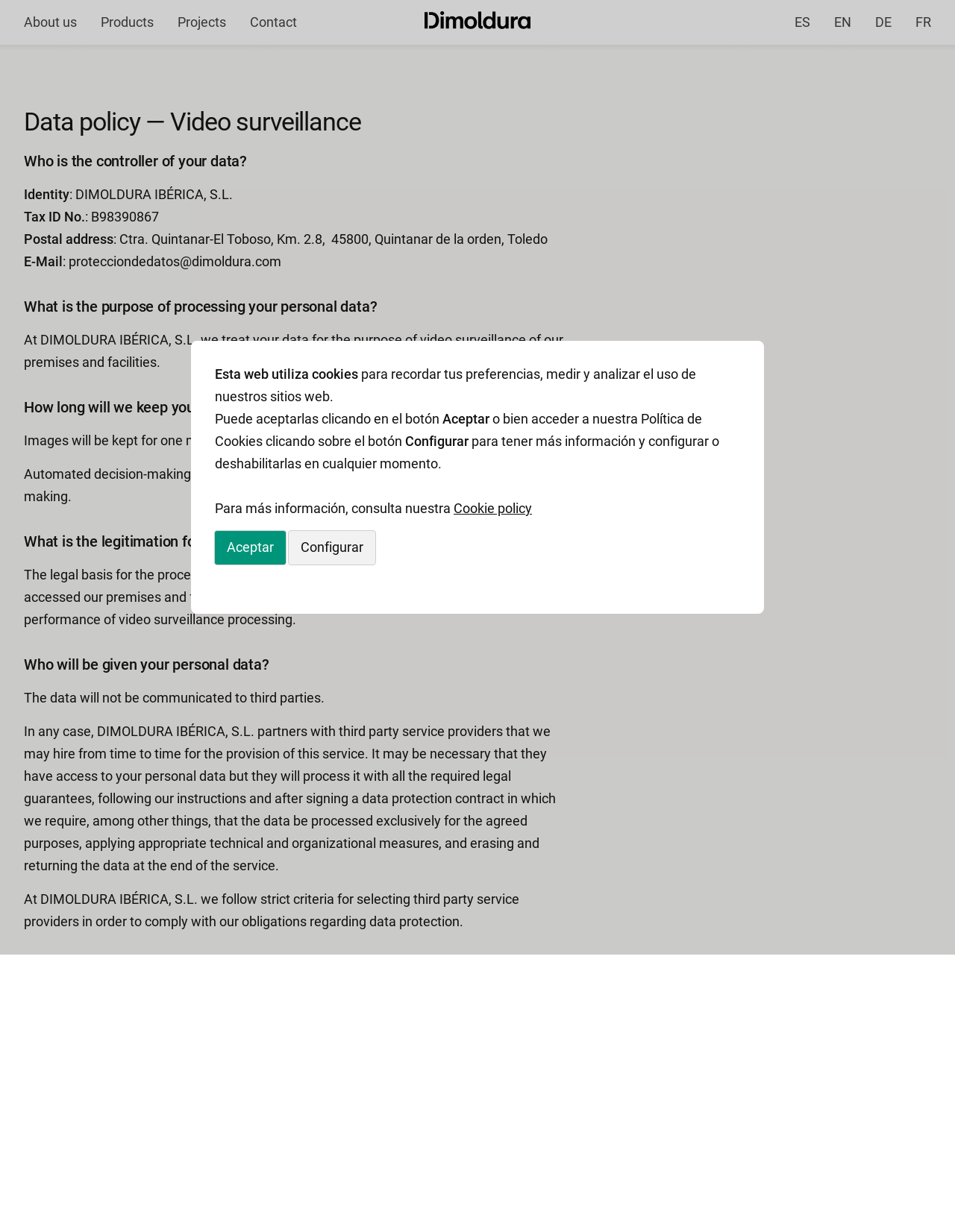Please identify the bounding box coordinates of the element I should click to complete this instruction: 'Click the 'Contact' link'. The coordinates should be given as four float numbers between 0 and 1, like this: [left, top, right, bottom].

[0.249, 0.0, 0.323, 0.036]